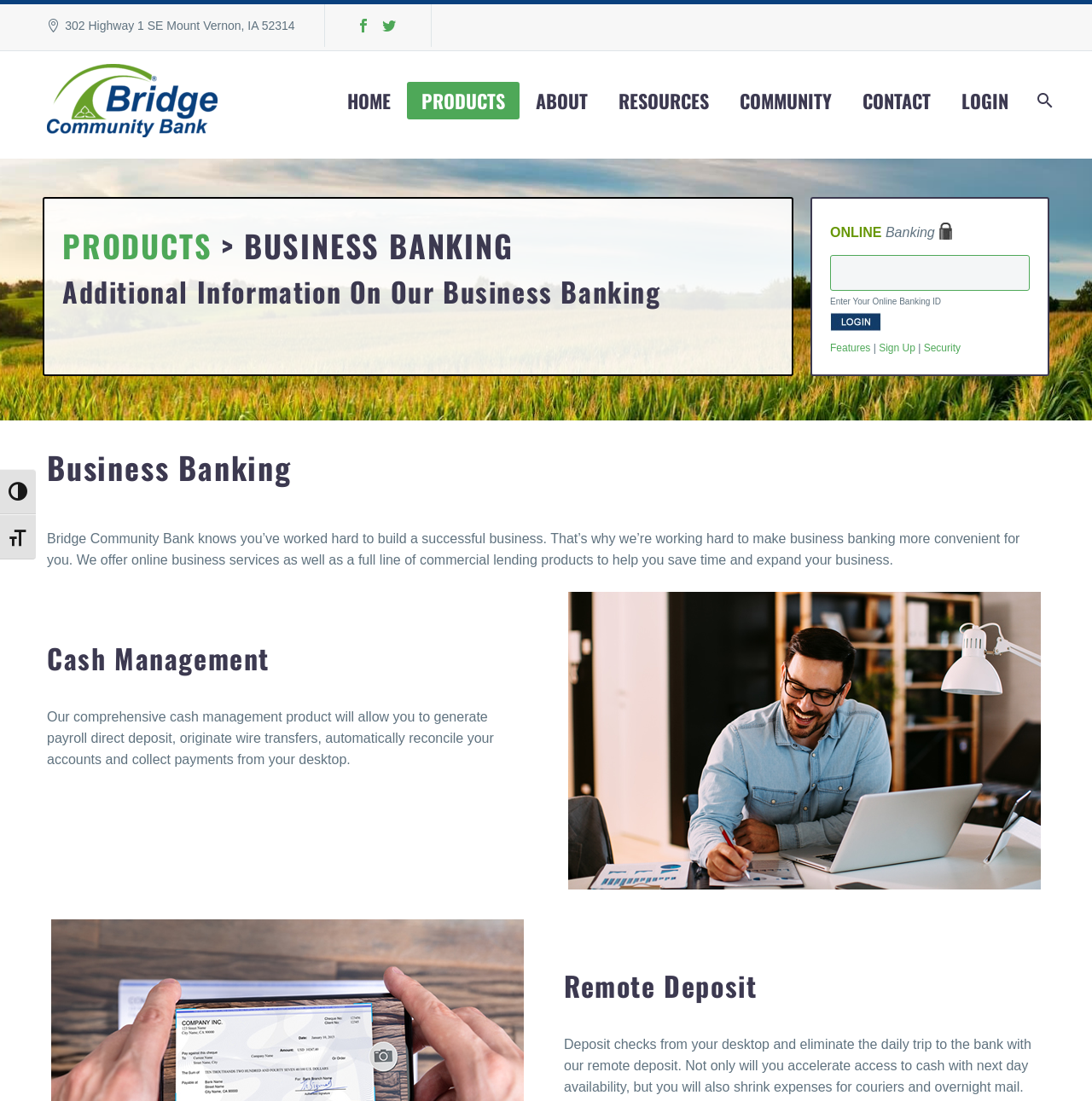Identify the bounding box coordinates for the region to click in order to carry out this instruction: "Click on GO". Provide the coordinates using four float numbers between 0 and 1, formatted as [left, top, right, bottom].

[0.76, 0.284, 0.807, 0.301]